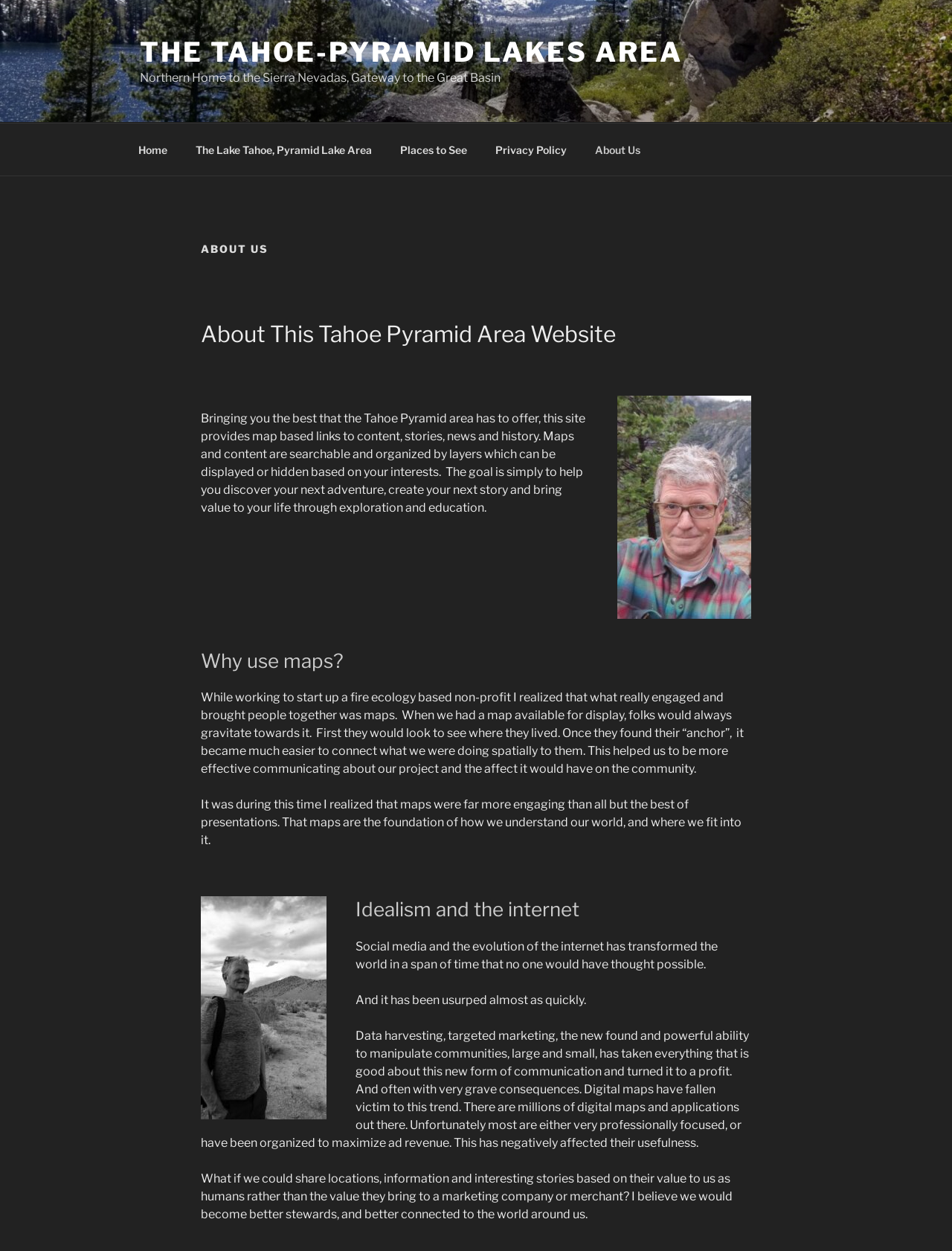Produce an elaborate caption capturing the essence of the webpage.

The webpage is about the Tahoe Pyramid area, with a focus on exploration and education. At the top, there is a link to "THE TAHOE-PYRAMID LAKES AREA" and a brief description of the area as "Northern Home to the Sierra Nevadas, Gateway to the Great Basin". Below this, there is a top menu navigation bar with links to "Home", "The Lake Tahoe, Pyramid Lake Area", "Places to See", "Privacy Policy", and "About Us".

The main content of the page is divided into sections, each with a heading. The first section is about the website, with a heading "ABOUT US" and a subheading "About This Tahoe Pyramid Area Website". The text explains that the website provides map-based links to content, stories, news, and history, and that the goal is to help users discover their next adventure and create their next story.

To the right of this text, there is an image of a person named Mike. Below this, there is a section with a heading "Mike" and a brief description of Mike's background. The next section has a heading "Why use maps?" and explains how maps can be an effective tool for communication and engagement.

The following sections continue to discuss the importance of maps, with headings such as "Mike in the desert Idealism and the internet" and "What if we could share locations, information and interesting stories based on their value to us as humans rather than the value they bring to a marketing company or merchant?". There are also two images, one of Mike in the desert and another of Mike.

Throughout the page, there are several blocks of text that provide more information about the Tahoe Pyramid area, the importance of maps, and the goals of the website. The text is organized in a clear and readable format, with headings and images breaking up the content.